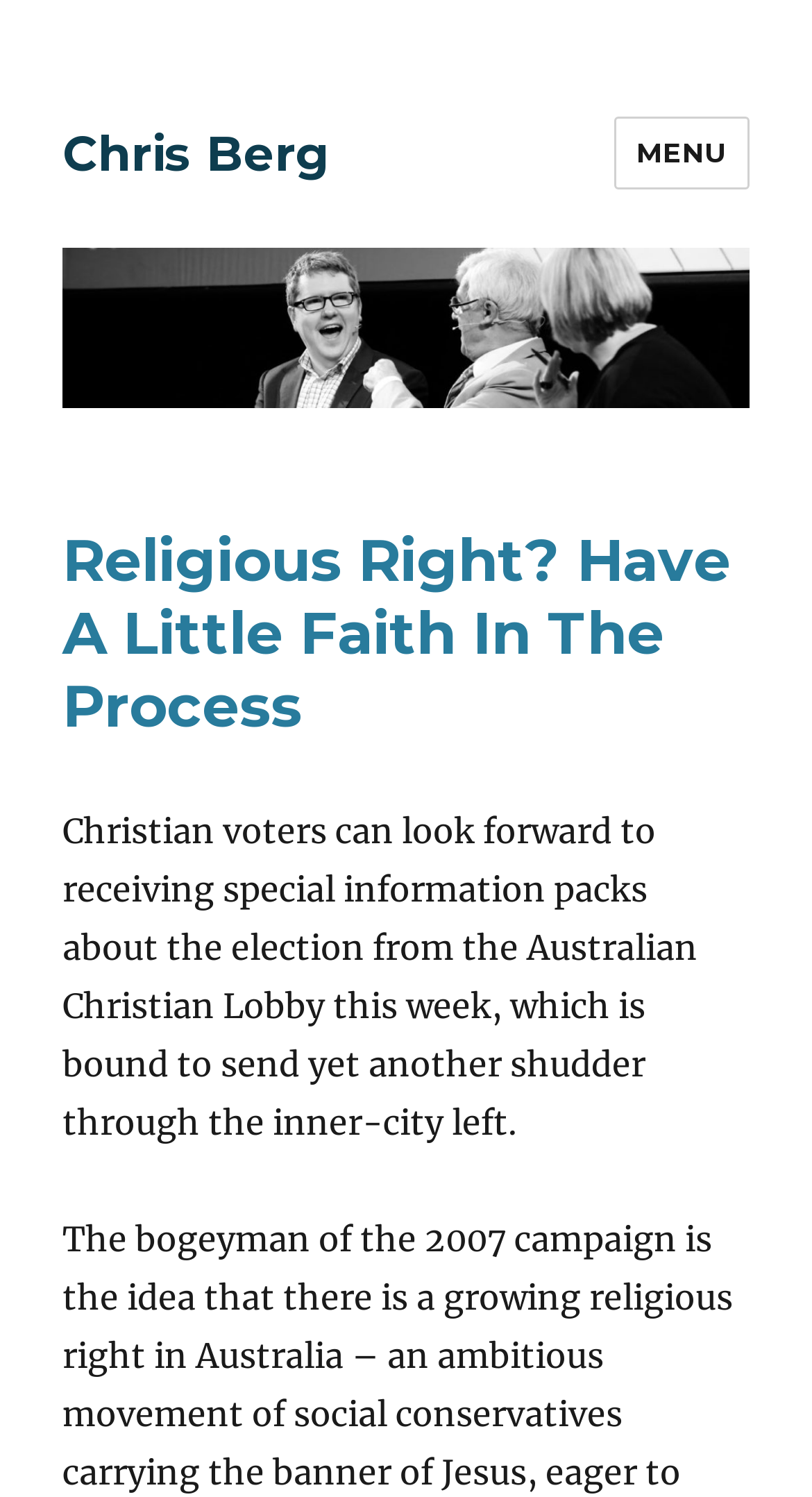What is the tone of the article?
Please answer the question with as much detail and depth as you can.

The tone of the article can be inferred from the static text element which mentions that the information packs will 'send yet another shudder through the inner-city left', implying a sarcastic tone towards the left-leaning audience.